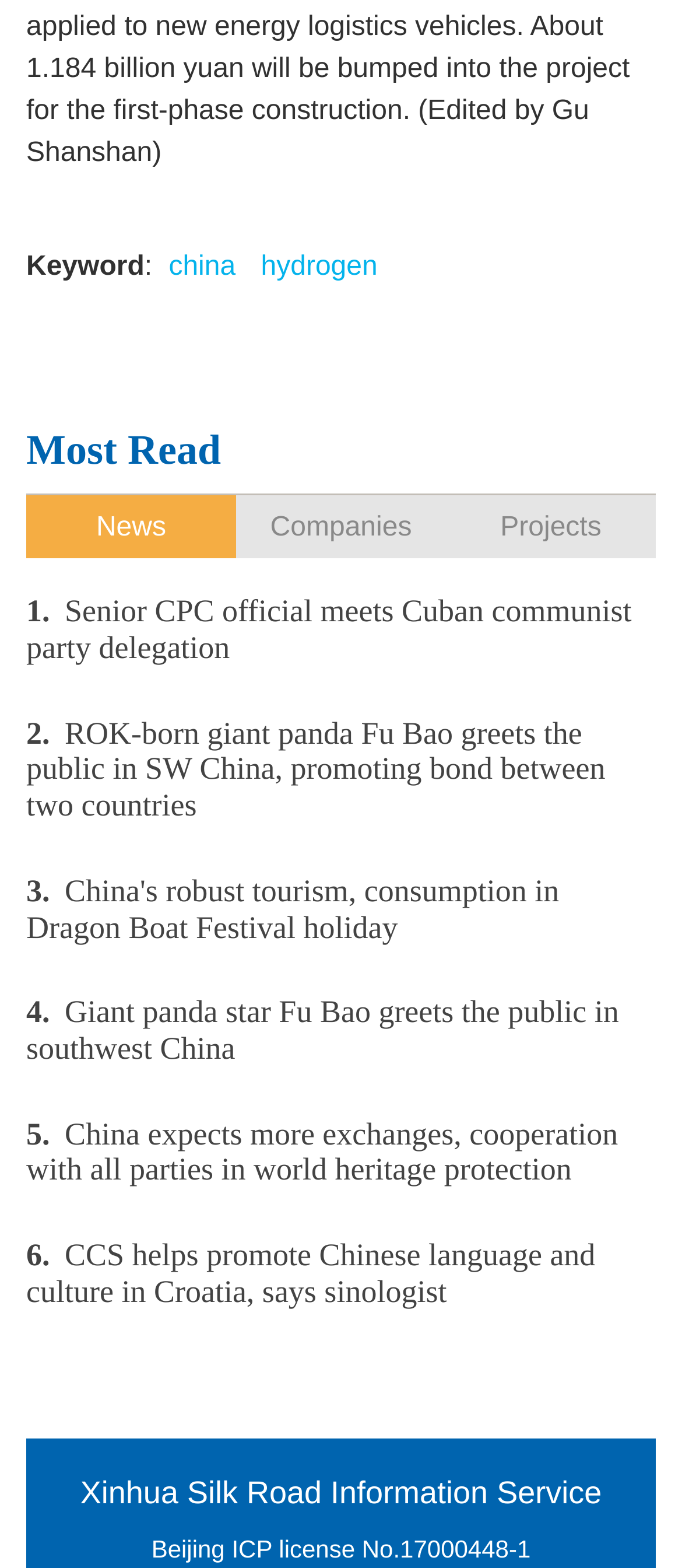What is the category of the news article 'Senior CPC official meets Cuban communist party delegation'?
Answer the question with a single word or phrase derived from the image.

News